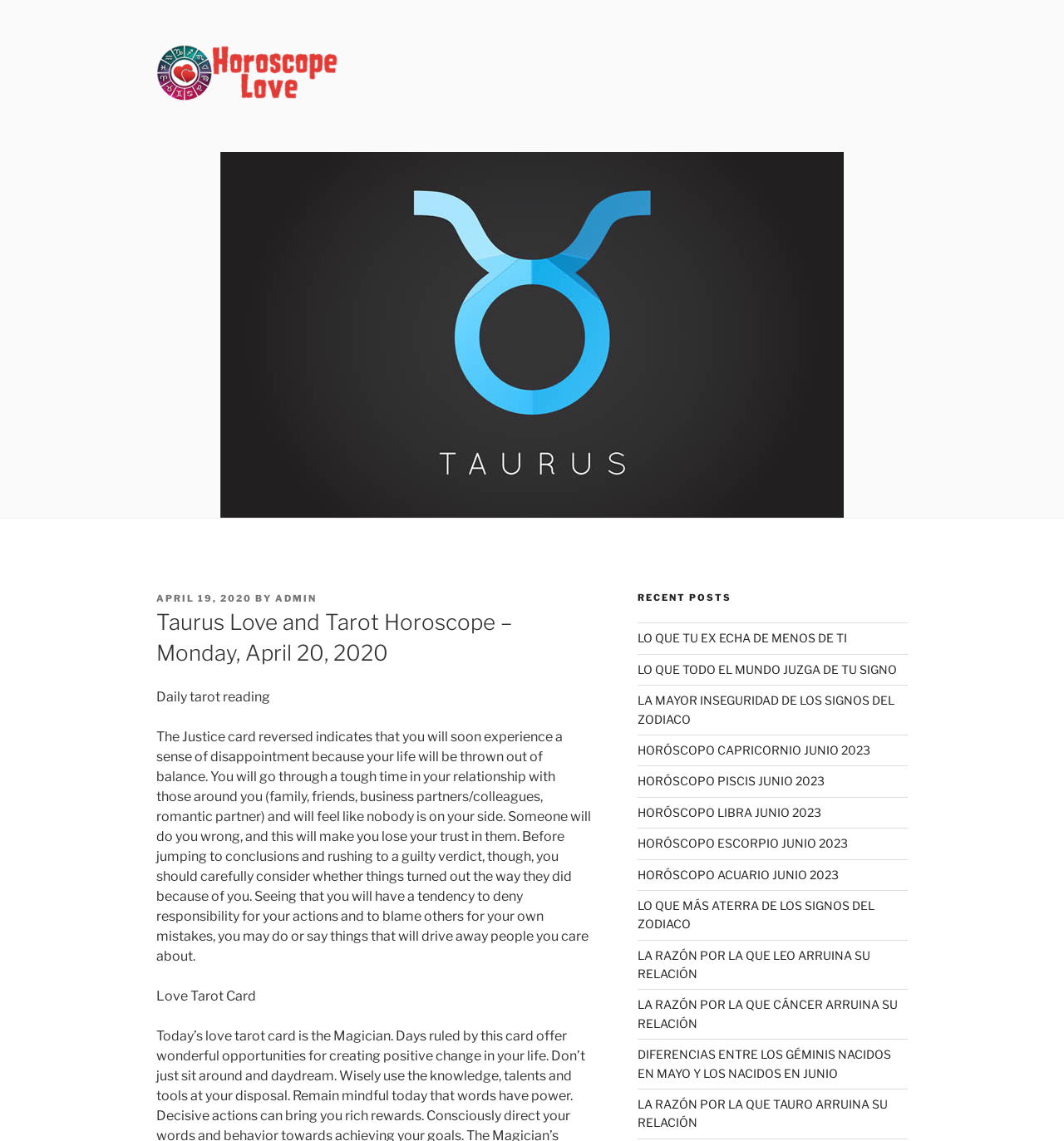Please determine the bounding box coordinates for the UI element described here. Use the format (top-left x, top-left y, bottom-right x, bottom-right y) with values bounded between 0 and 1: HORÓSCOPO ESCORPIO JUNIO 2023

[0.599, 0.733, 0.797, 0.745]